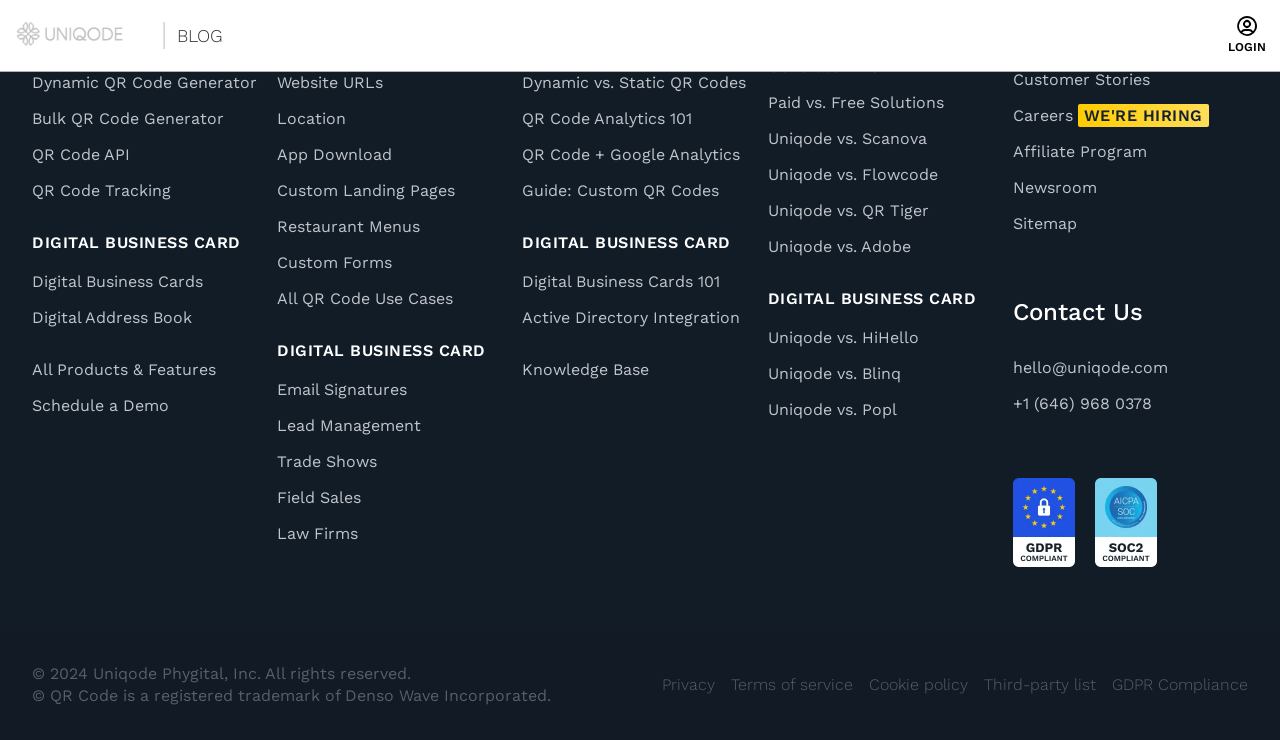From the screenshot, find the bounding box of the UI element matching this description: "aria-label="Advertisement" name="aswift_0" title="Advertisement"". Supply the bounding box coordinates in the form [left, top, right, bottom], each a float between 0 and 1.

None